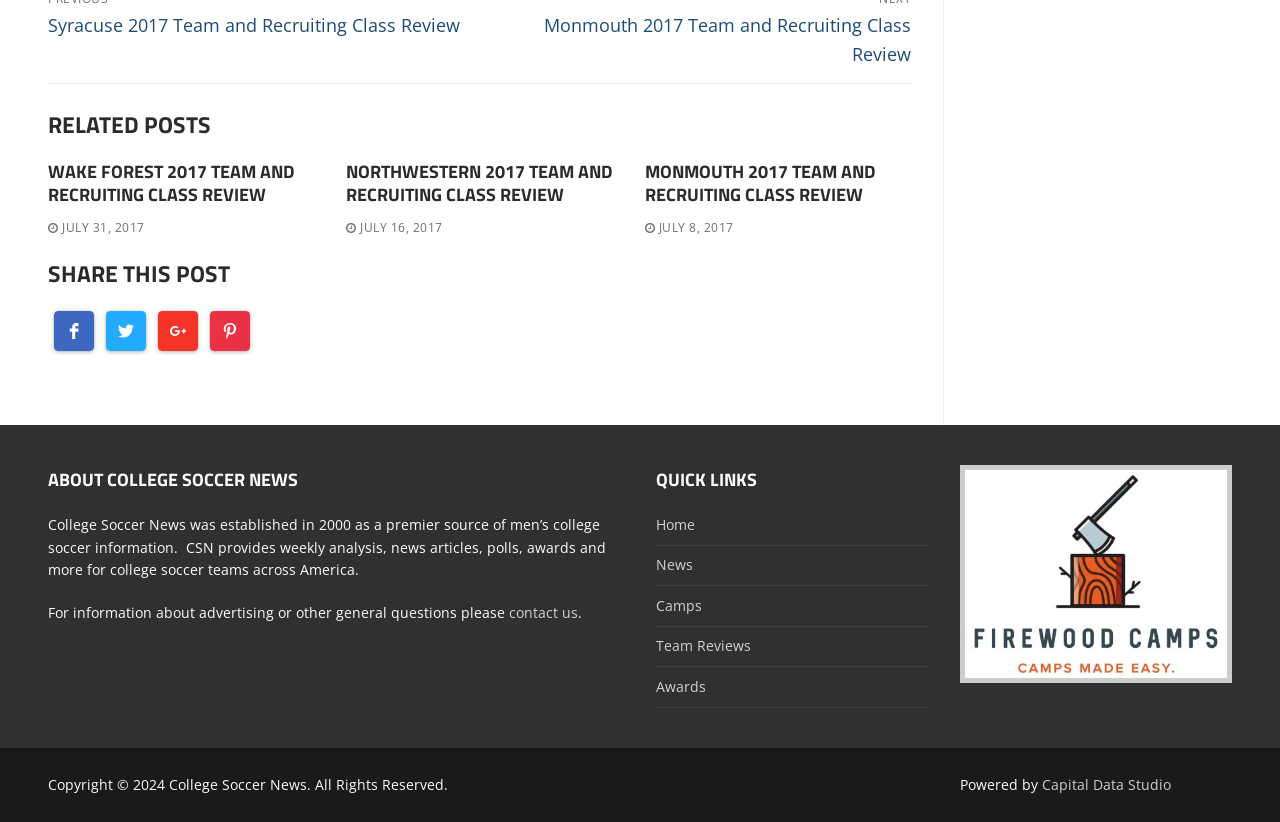Locate the bounding box coordinates of the clickable part needed for the task: "Go to Team Reviews".

[0.512, 0.773, 0.725, 0.812]